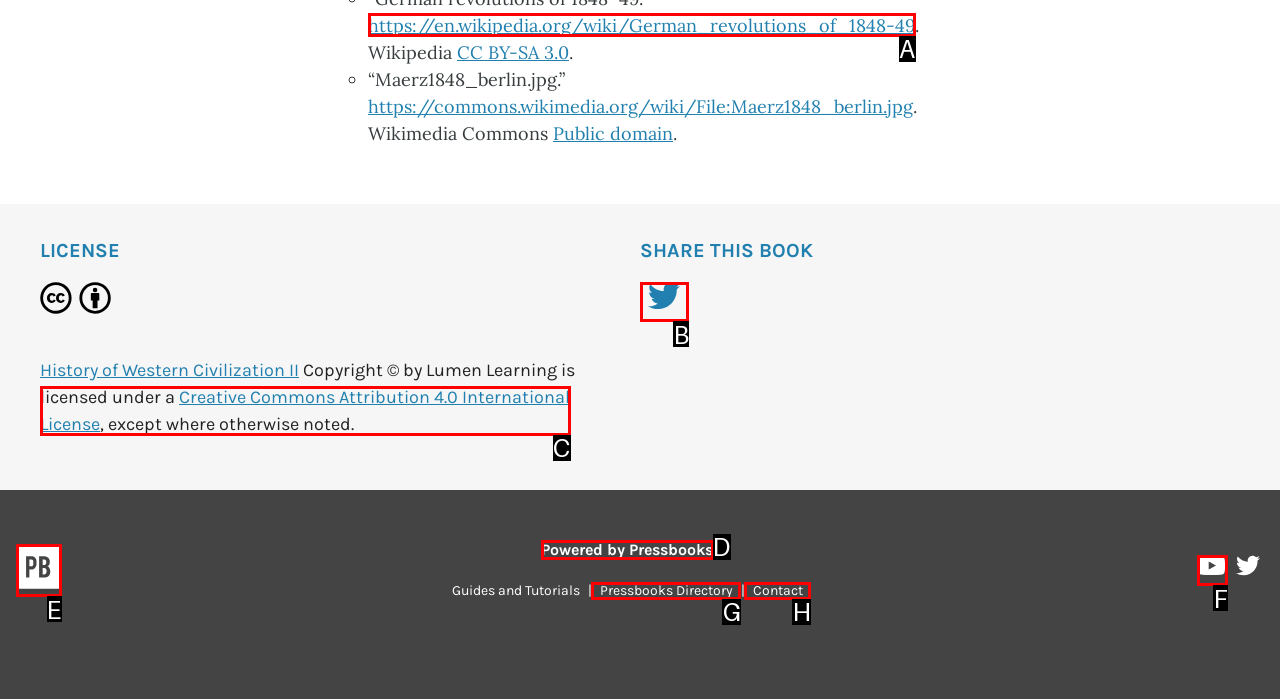Select the HTML element that should be clicked to accomplish the task: Share this book on Twitter Reply with the corresponding letter of the option.

B